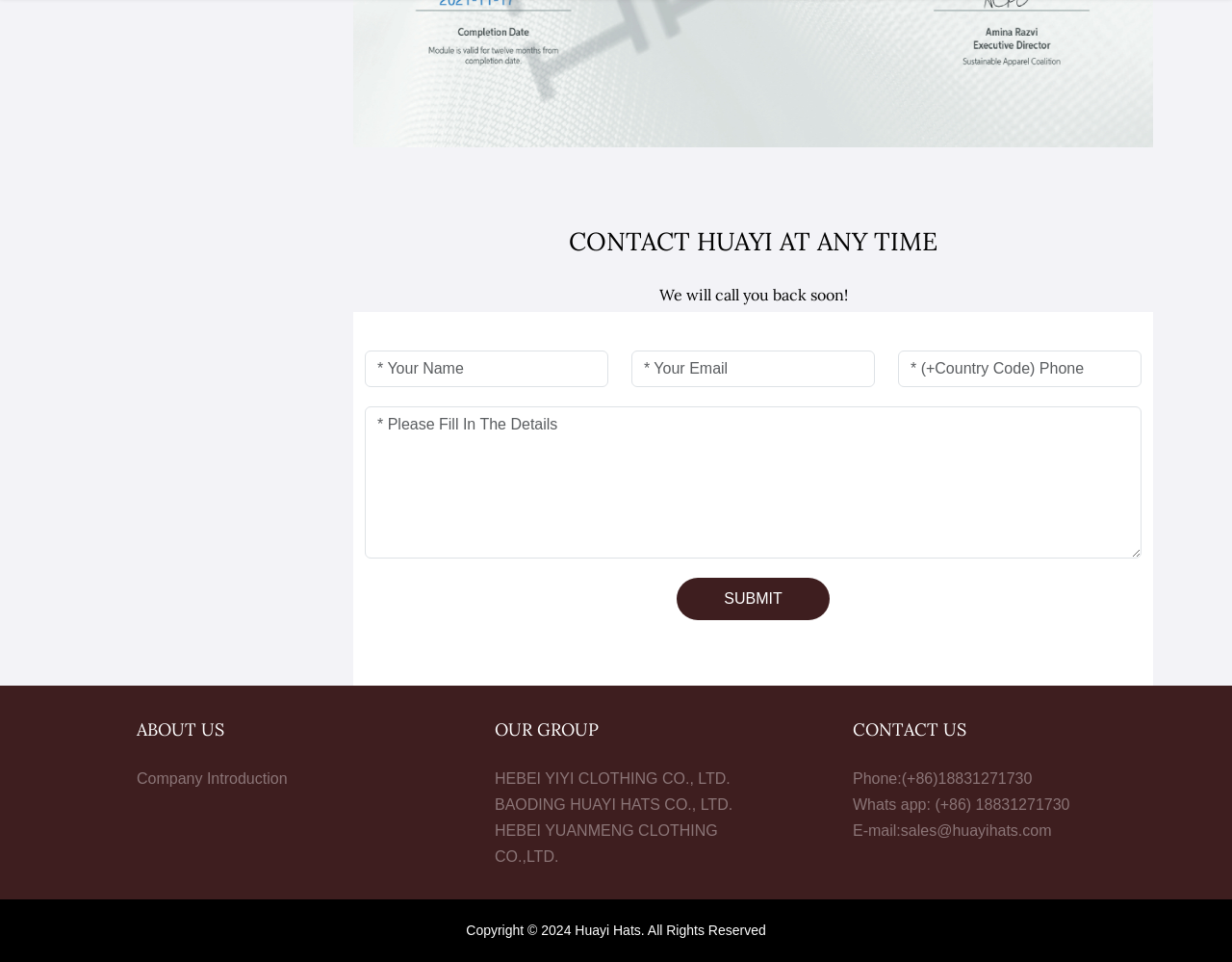Bounding box coordinates are given in the format (top-left x, top-left y, bottom-right x, bottom-right y). All values should be floating point numbers between 0 and 1. Provide the bounding box coordinate for the UI element described as: name="mobile" placeholder="* (+Country Code) Phone"

[0.729, 0.365, 0.927, 0.403]